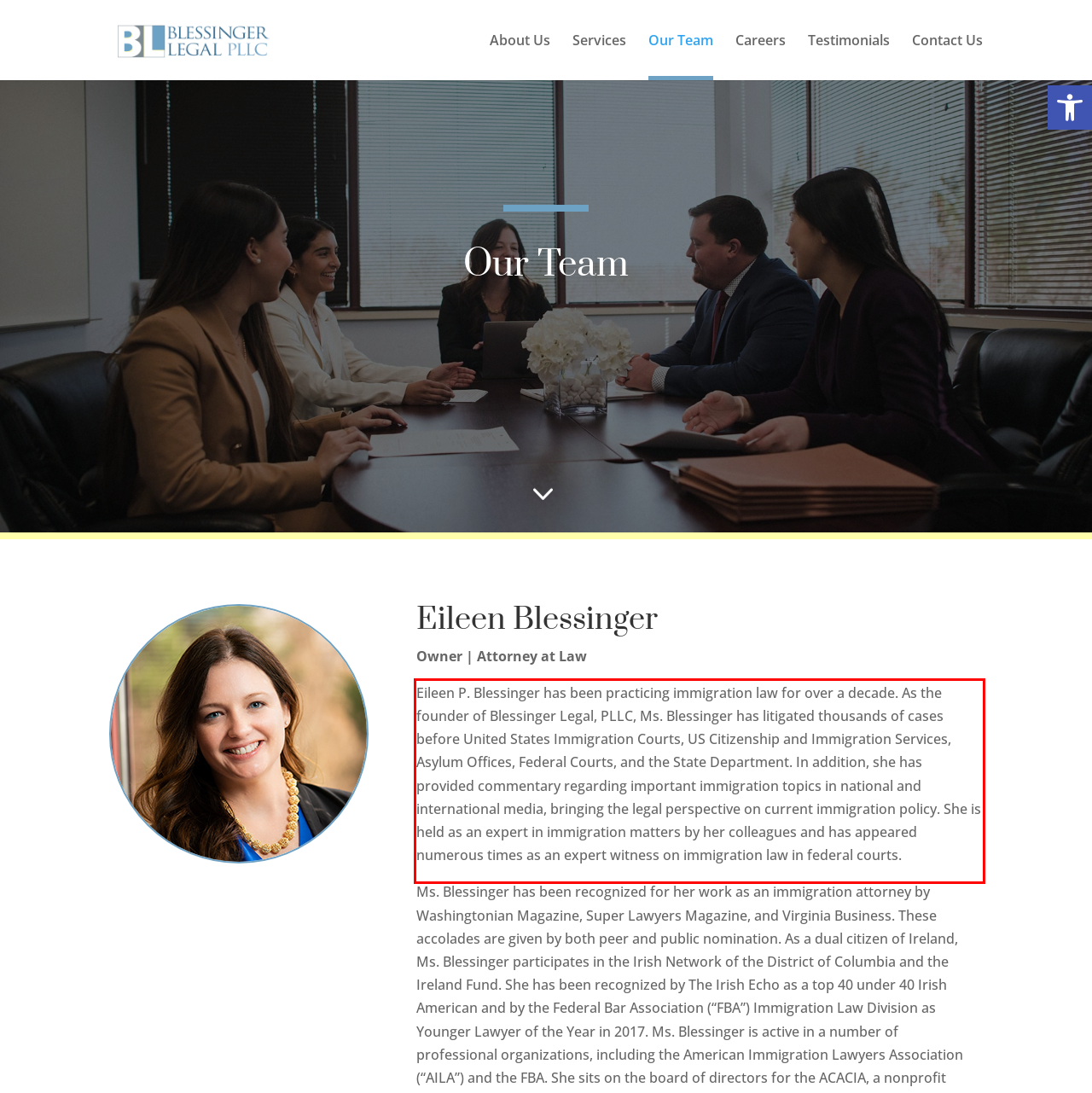Identify the text within the red bounding box on the webpage screenshot and generate the extracted text content.

Eileen P. Blessinger has been practicing immigration law for over a decade. As the founder of Blessinger Legal, PLLC, Ms. Blessinger has litigated thousands of cases before United States Immigration Courts, US Citizenship and Immigration Services, Asylum Offices, Federal Courts, and the State Department. In addition, she has provided commentary regarding important immigration topics in national and international media, bringing the legal perspective on current immigration policy. She is held as an expert in immigration matters by her colleagues and has appeared numerous times as an expert witness on immigration law in federal courts.